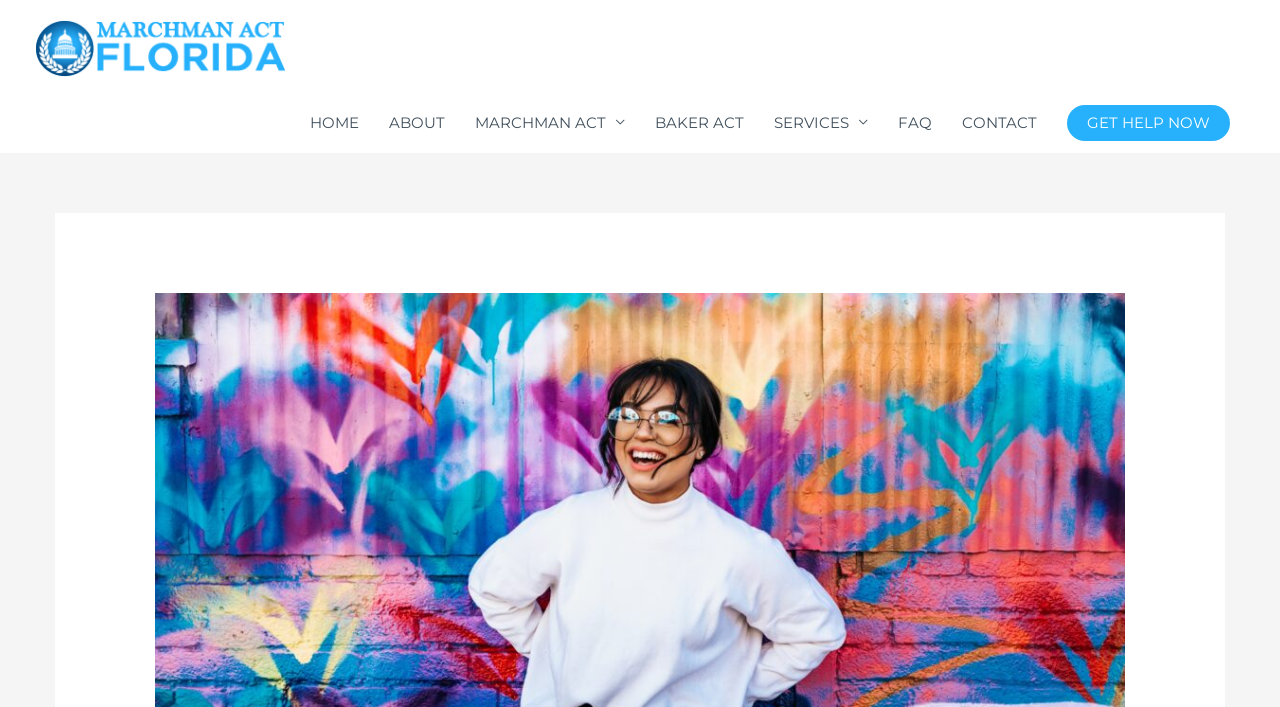Locate the bounding box coordinates of the item that should be clicked to fulfill the instruction: "explore services".

[0.593, 0.132, 0.69, 0.216]